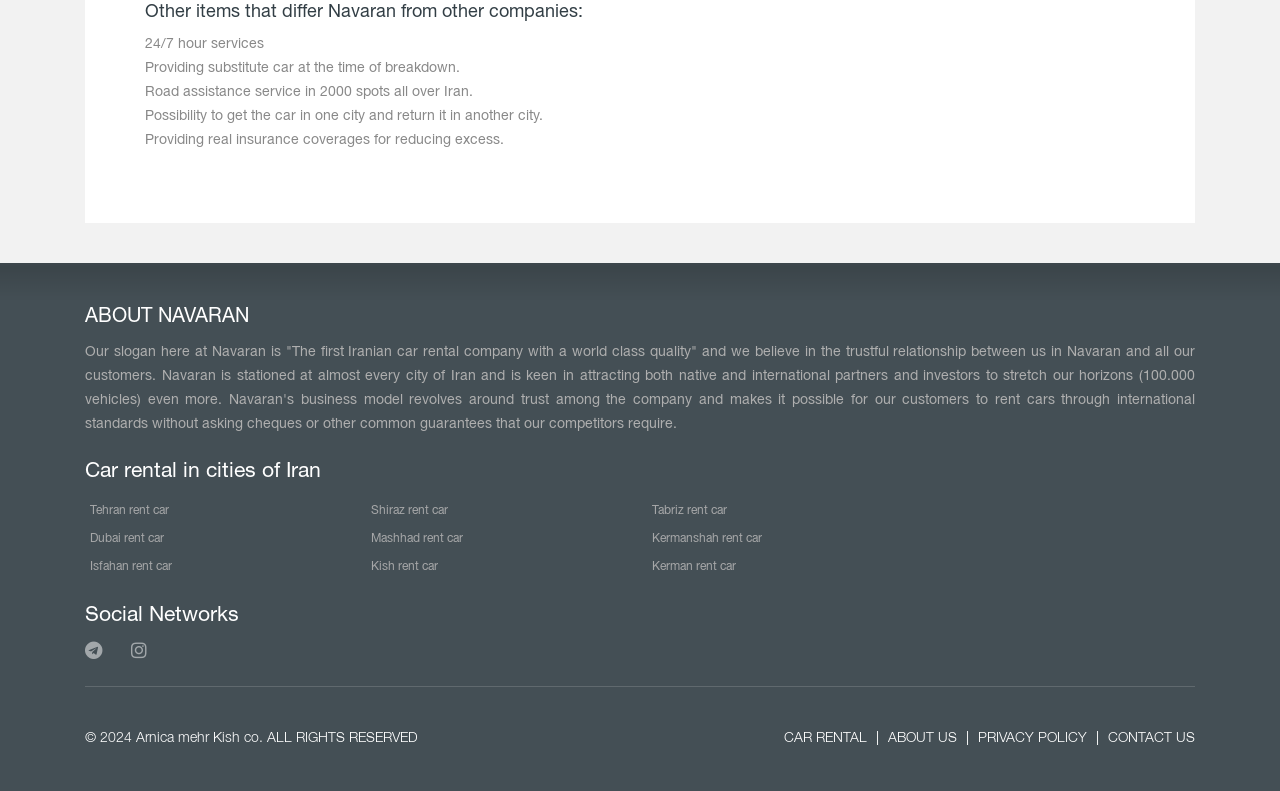Provide a brief response in the form of a single word or phrase:
What is the purpose of Navaran?

Car rental company